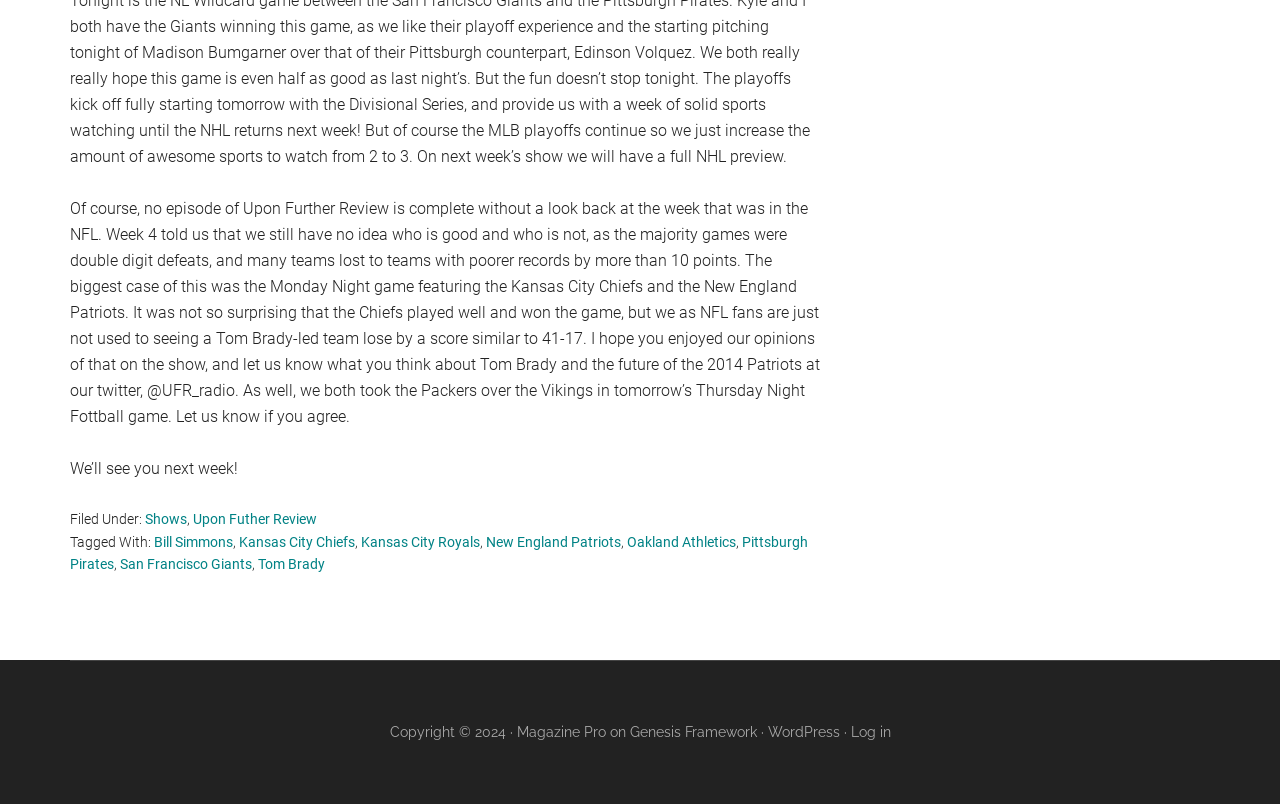Please find the bounding box coordinates of the element that you should click to achieve the following instruction: "Click on the link to Upon Further Review". The coordinates should be presented as four float numbers between 0 and 1: [left, top, right, bottom].

[0.151, 0.635, 0.248, 0.655]